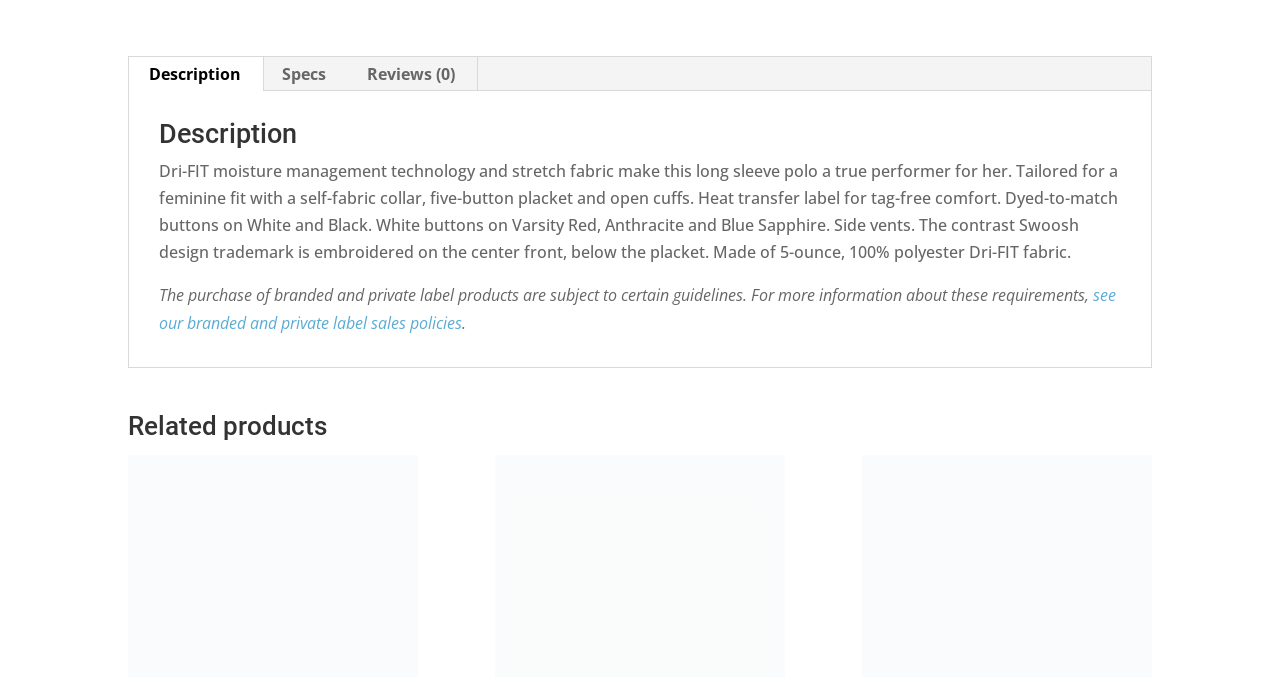What is the purpose of the heat transfer label?
Can you offer a detailed and complete answer to this question?

The purpose of the heat transfer label is mentioned in the description as 'Heat transfer label for tag-free comfort', which means it is used to provide comfort to the wearer by not having a tag.